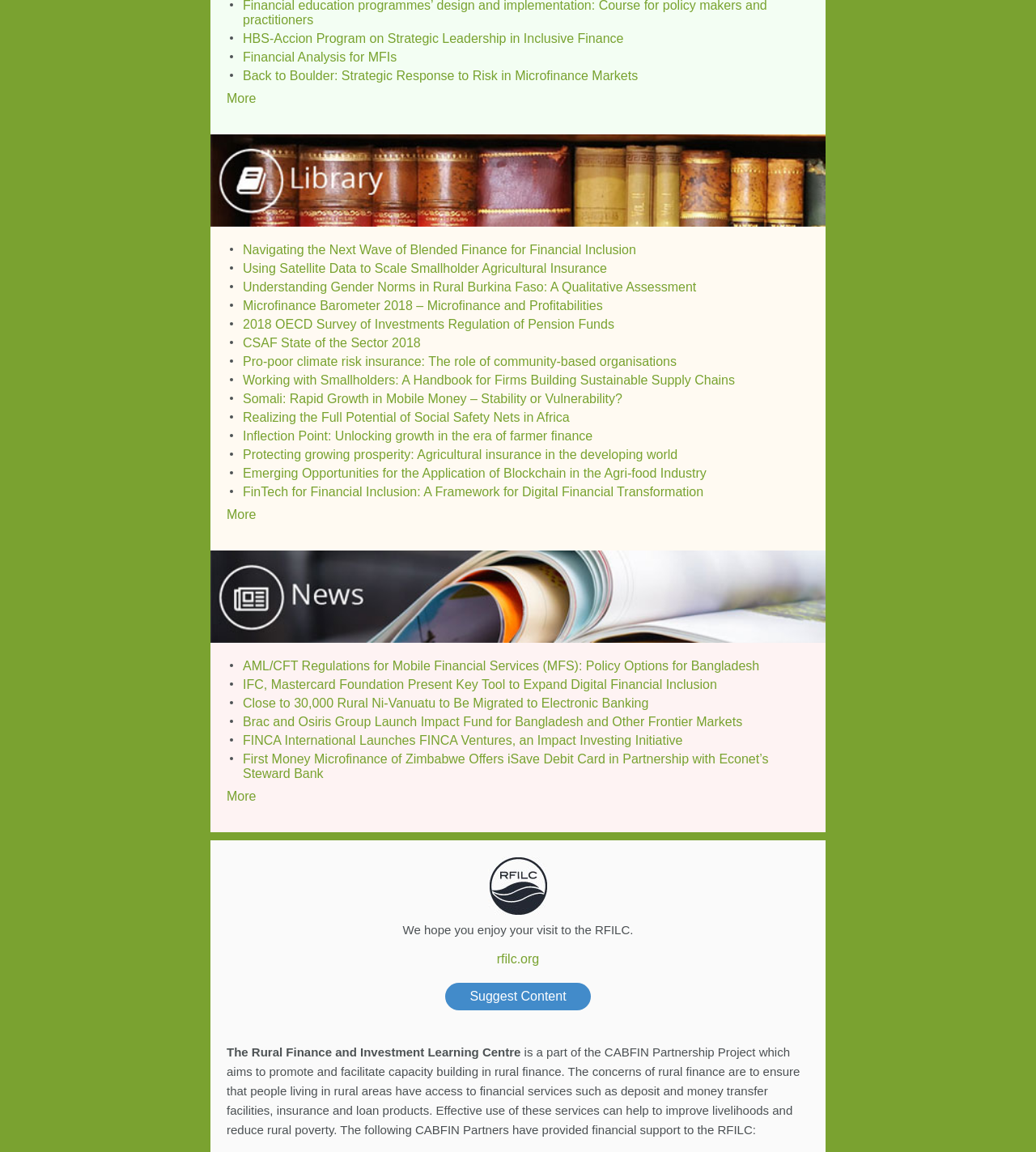Locate the bounding box coordinates of the segment that needs to be clicked to meet this instruction: "View 'Navigating the Next Wave of Blended Finance for Financial Inclusion'".

[0.234, 0.211, 0.614, 0.223]